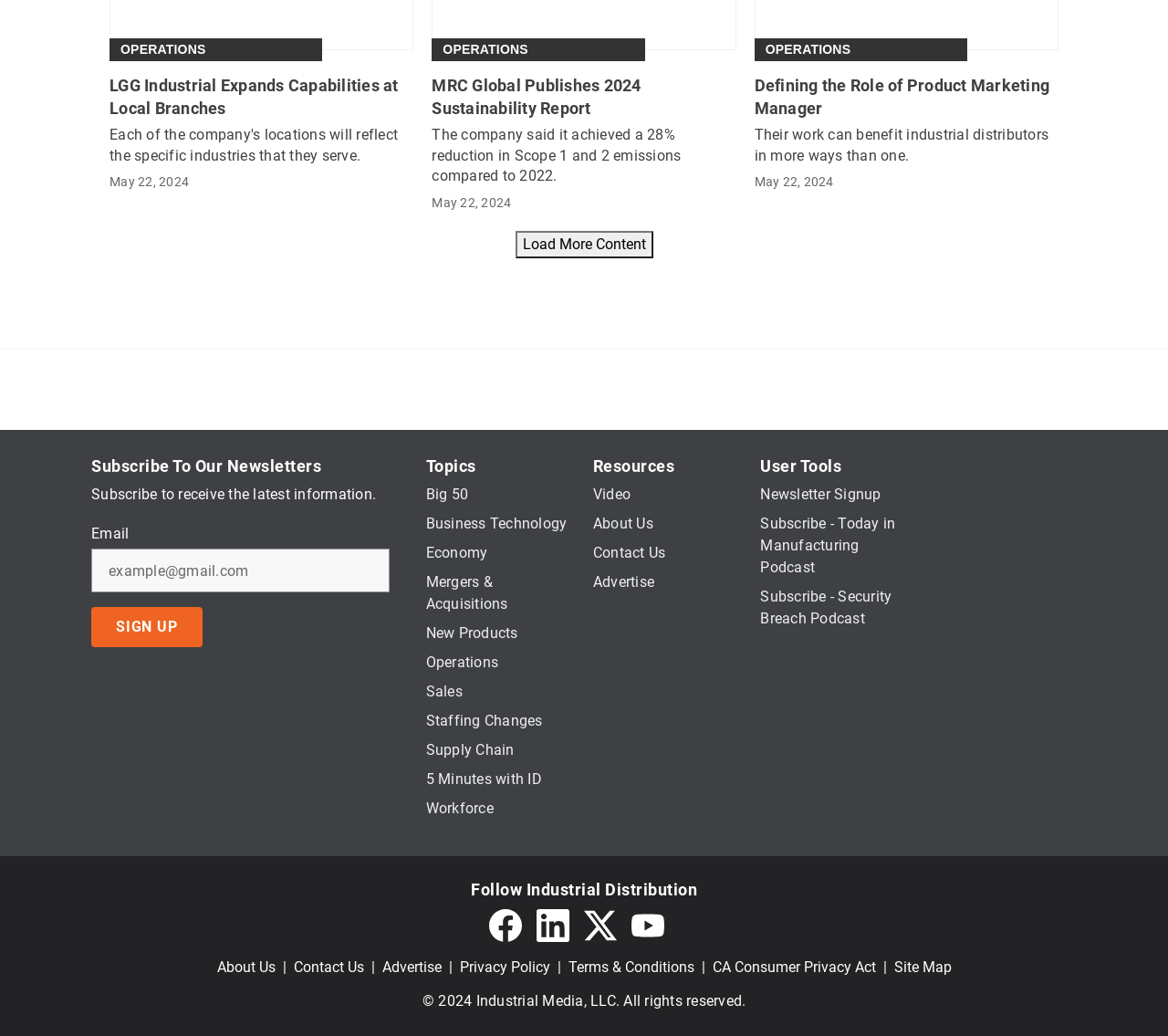What is the date of the news article 'LGG Industrial Expands Capabilities at Local Branches'?
Use the information from the screenshot to give a comprehensive response to the question.

I found the date by looking at the StaticText element with the text 'May 22, 2024' which is located below the heading 'LGG Industrial Expands Capabilities at Local Branches'.